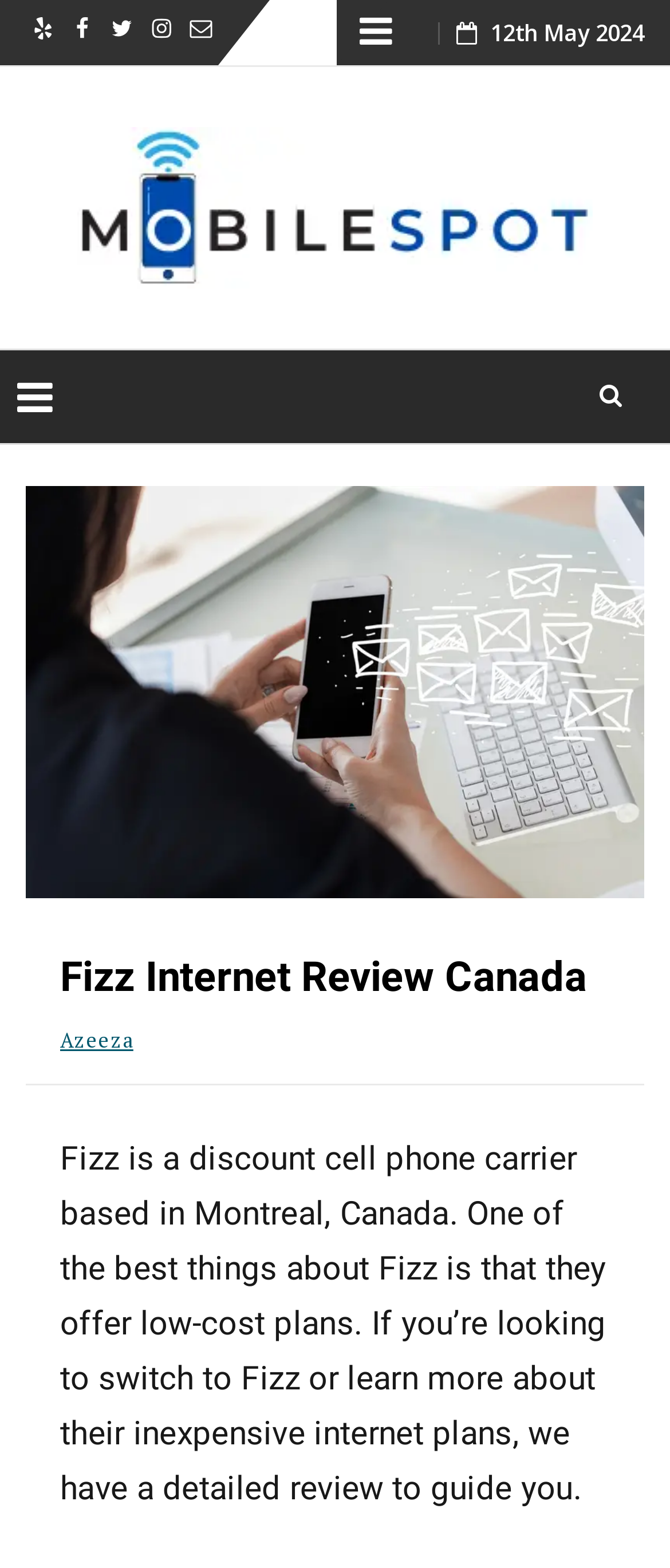Please reply to the following question using a single word or phrase: 
How many buttons are available in the top section of the webpage?

2